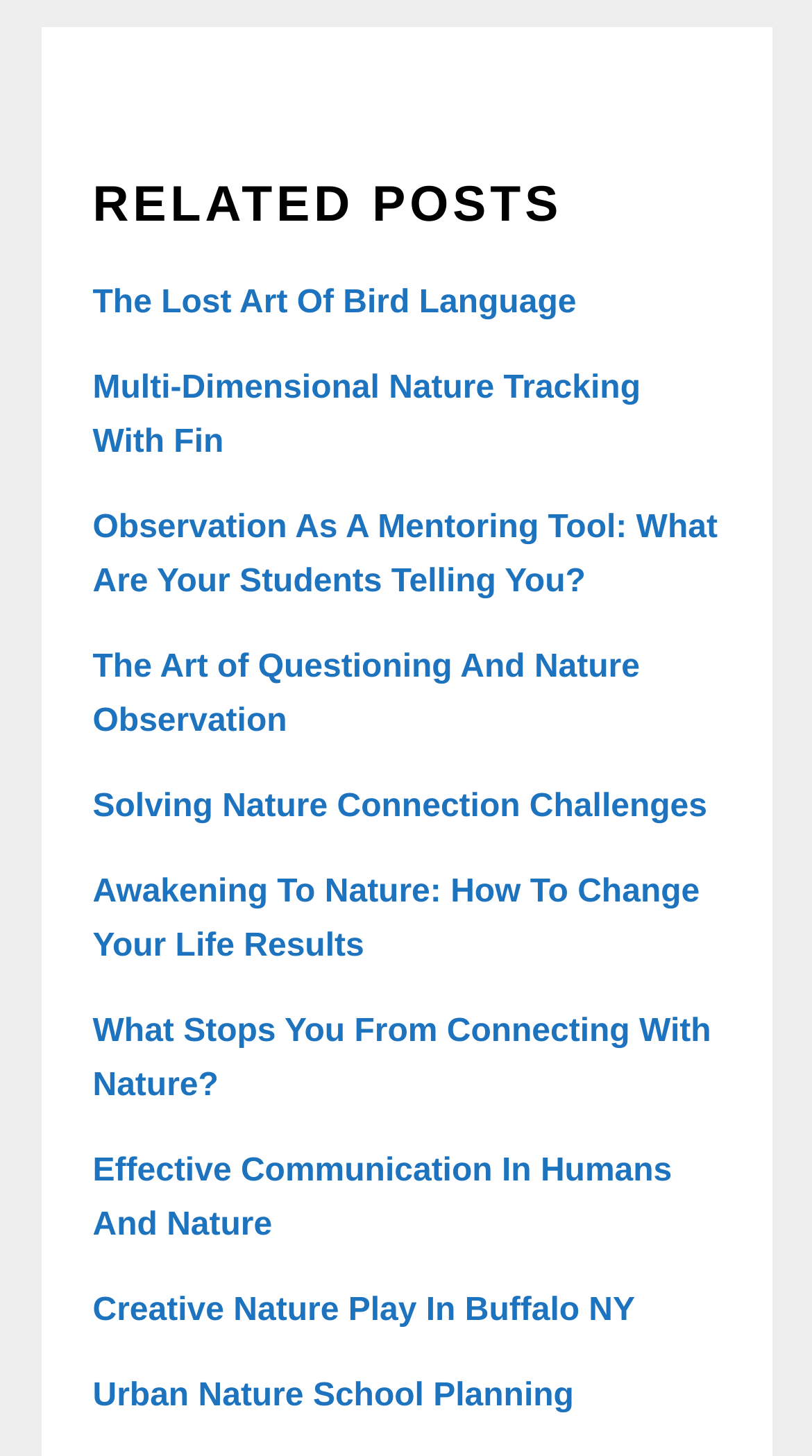What is the vertical position of the 'RELATED POSTS' heading?
Refer to the screenshot and respond with a concise word or phrase.

Top